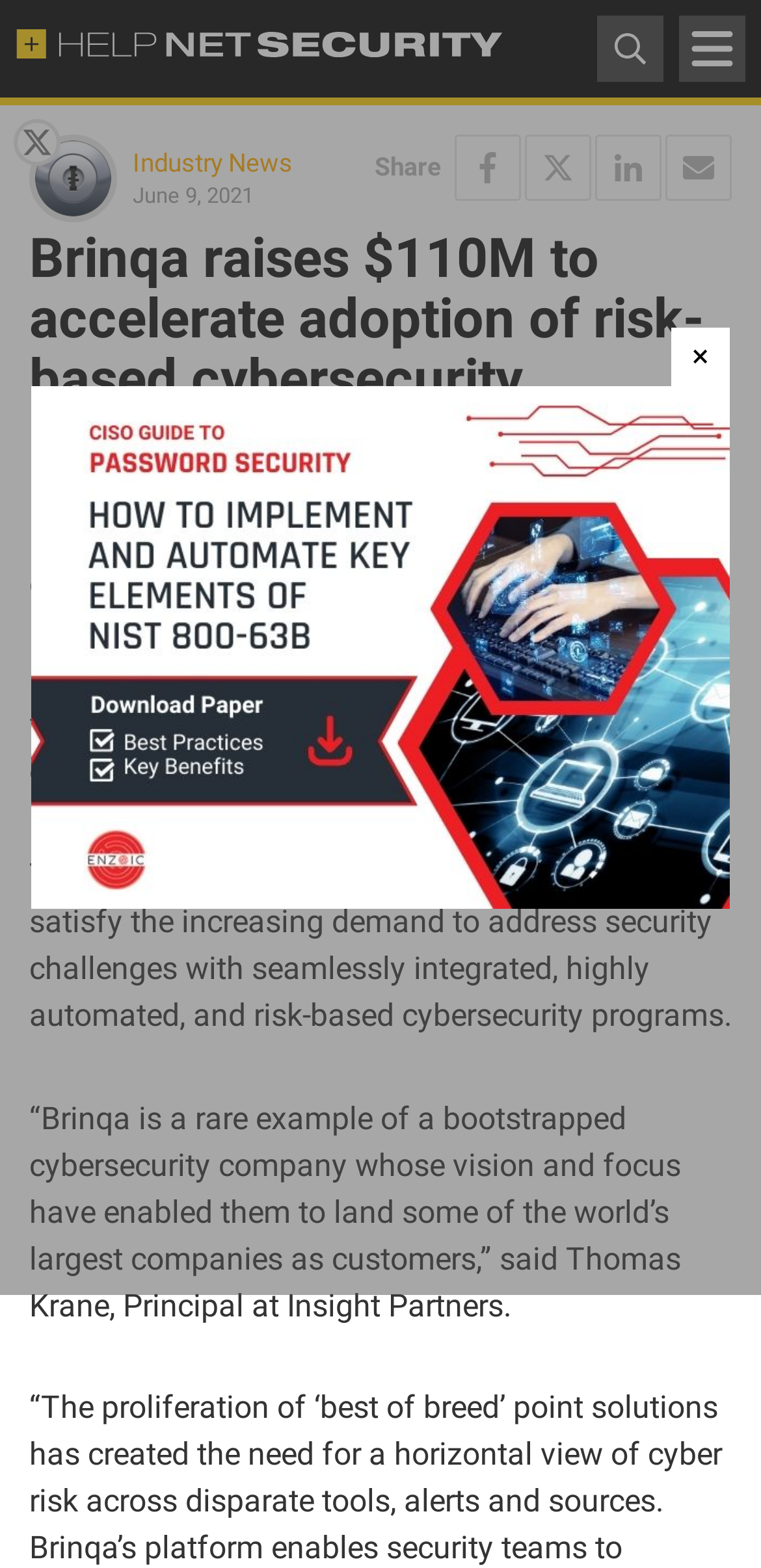Identify the bounding box coordinates for the UI element mentioned here: "title="Follow me on Twitter @helpnetsecurity"". Provide the coordinates as four float values between 0 and 1, i.e., [left, top, right, bottom].

[0.018, 0.076, 0.079, 0.106]